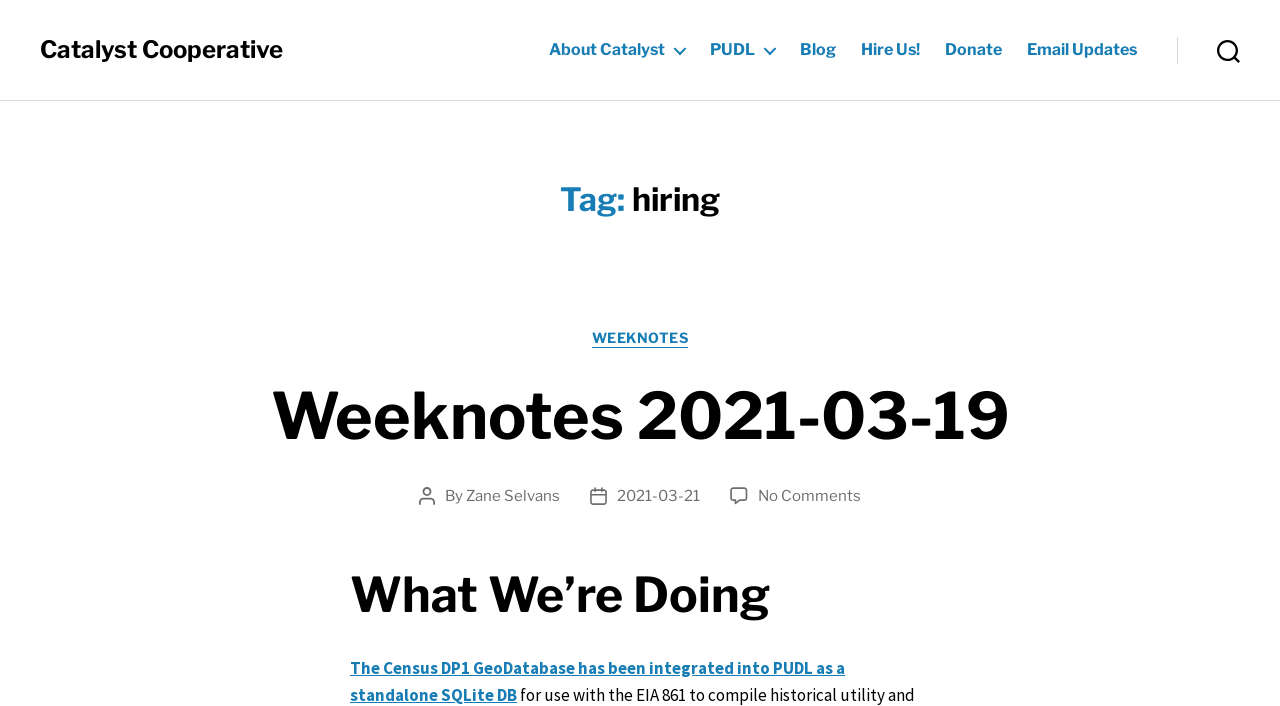Respond to the question with just a single word or phrase: 
What is the title of the first article?

Weeknotes 2021-03-19